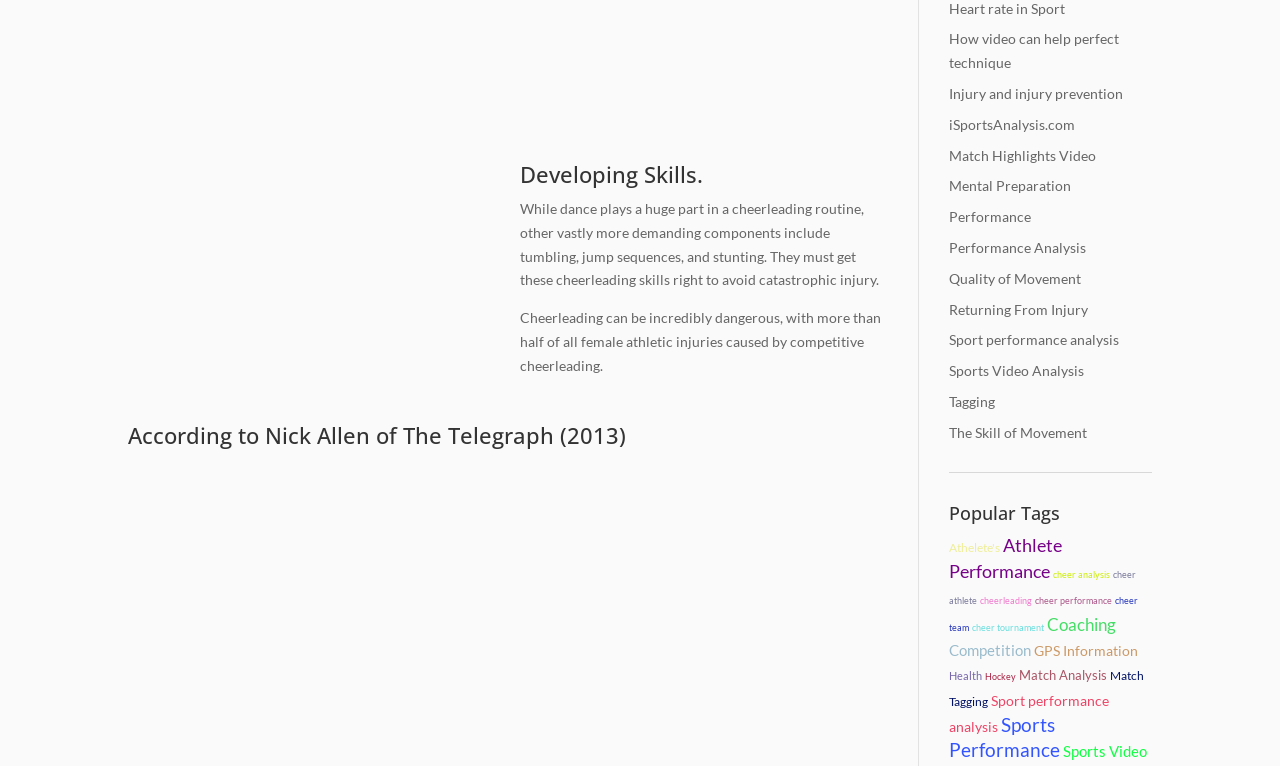Please find the bounding box coordinates in the format (top-left x, top-left y, bottom-right x, bottom-right y) for the given element description. Ensure the coordinates are floating point numbers between 0 and 1. Description: Tagging

[0.741, 0.513, 0.777, 0.535]